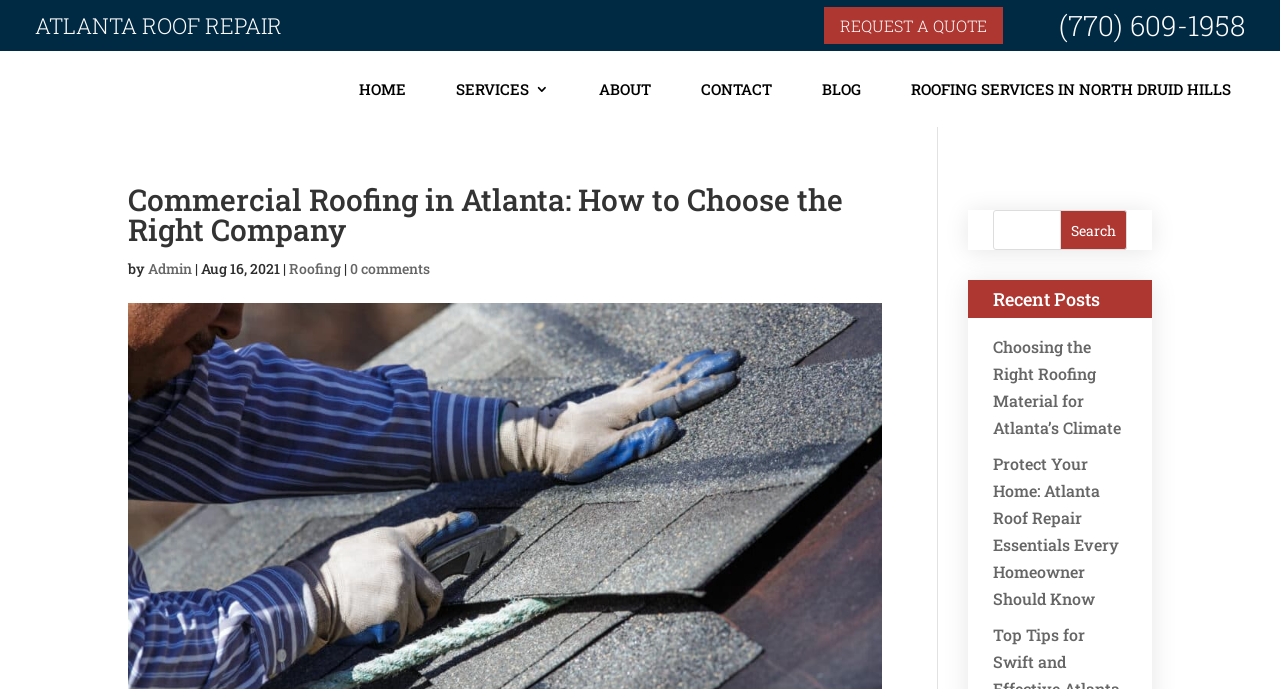Please identify the bounding box coordinates of where to click in order to follow the instruction: "Read 'Choosing the Right Roofing Material for Atlanta’s Climate'".

[0.776, 0.487, 0.876, 0.636]